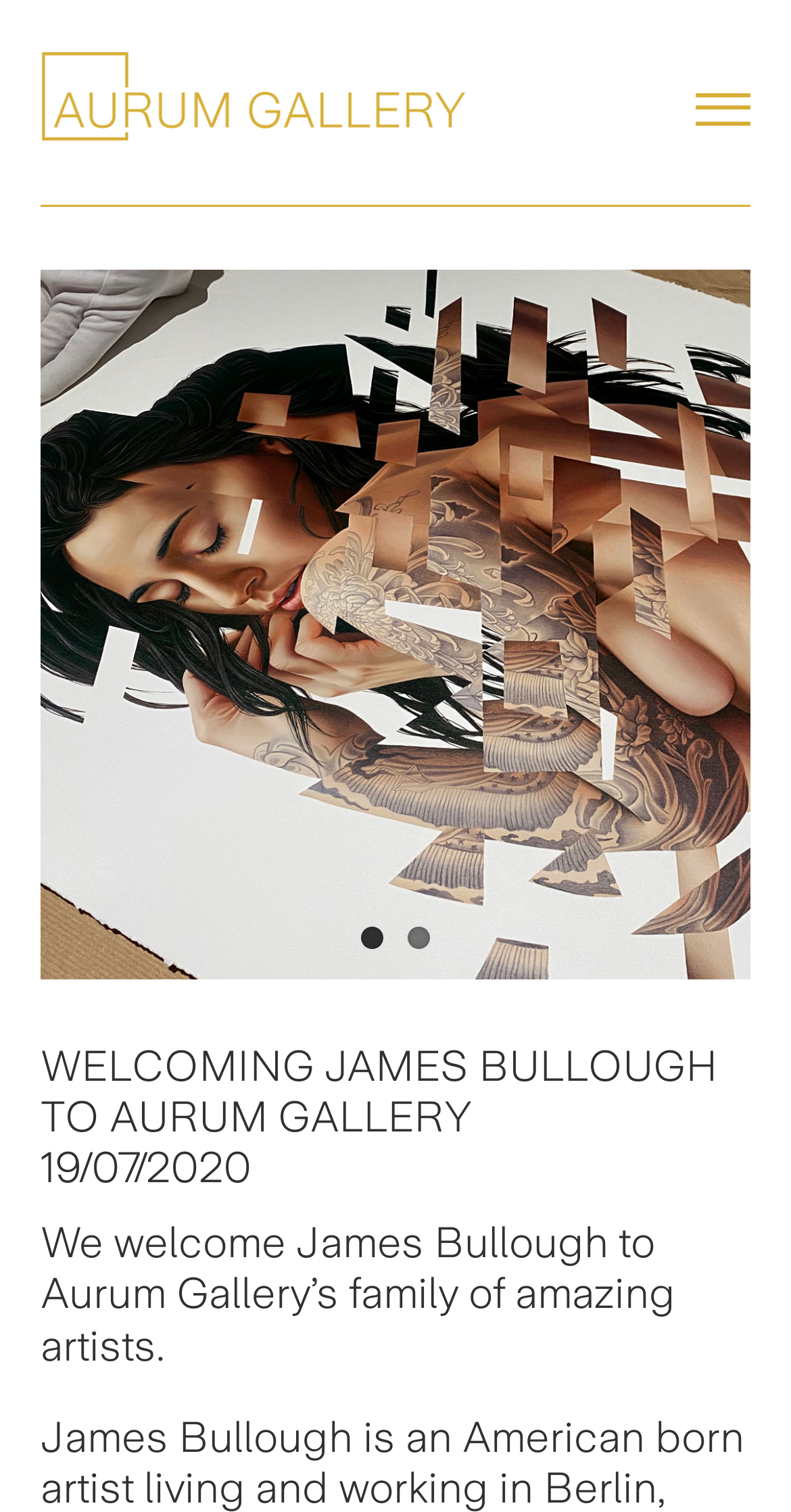Identify and generate the primary title of the webpage.

WELCOMING JAMES BULLOUGH TO AURUM GALLERY